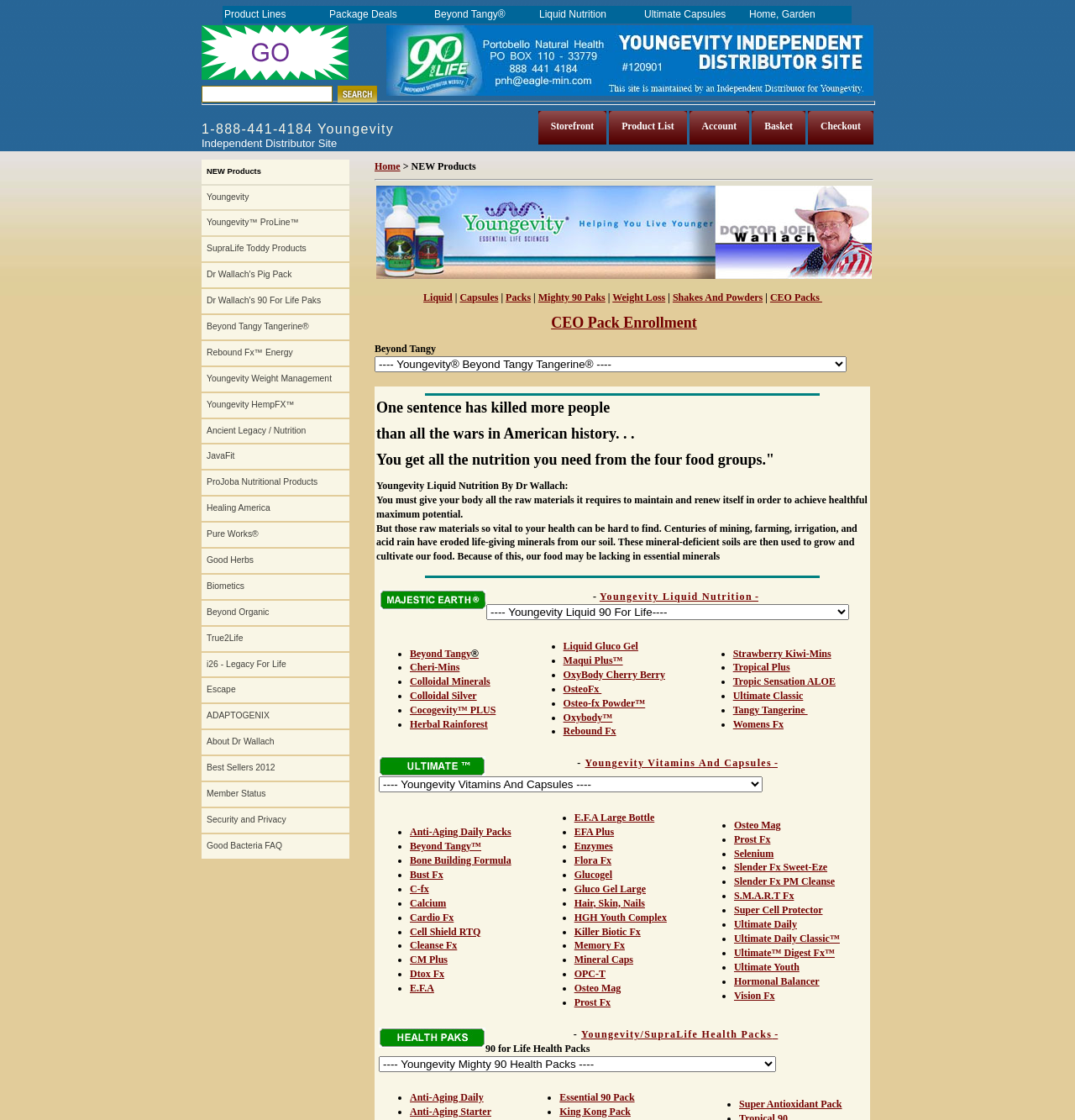Using the given description, provide the bounding box coordinates formatted as (top-left x, top-left y, bottom-right x, bottom-right y), with all values being floating point numbers between 0 and 1. Description: Beyond Organic

[0.192, 0.541, 0.32, 0.553]